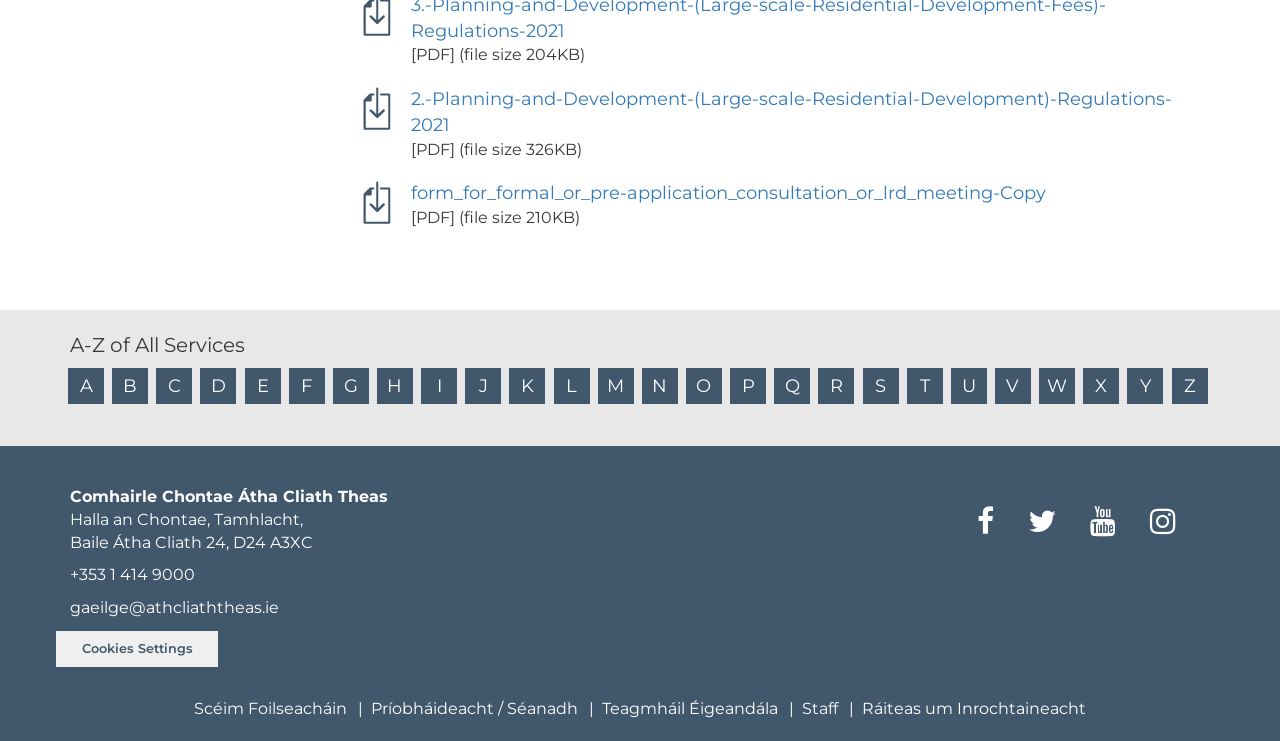Respond concisely with one word or phrase to the following query:
What is the contact information provided at the bottom of the page?

Phone number and email